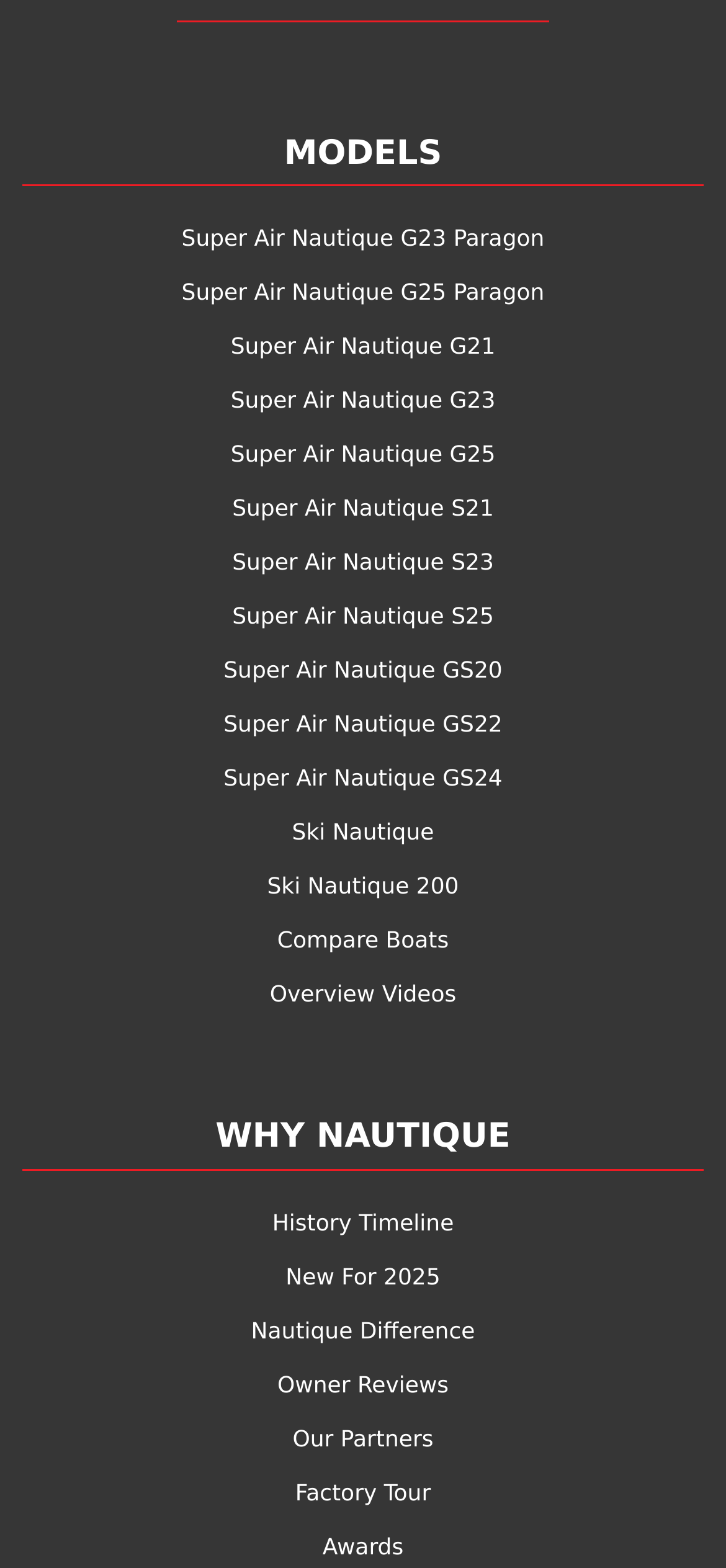Find and indicate the bounding box coordinates of the region you should select to follow the given instruction: "Explore the Nautique Difference".

[0.346, 0.84, 0.654, 0.857]